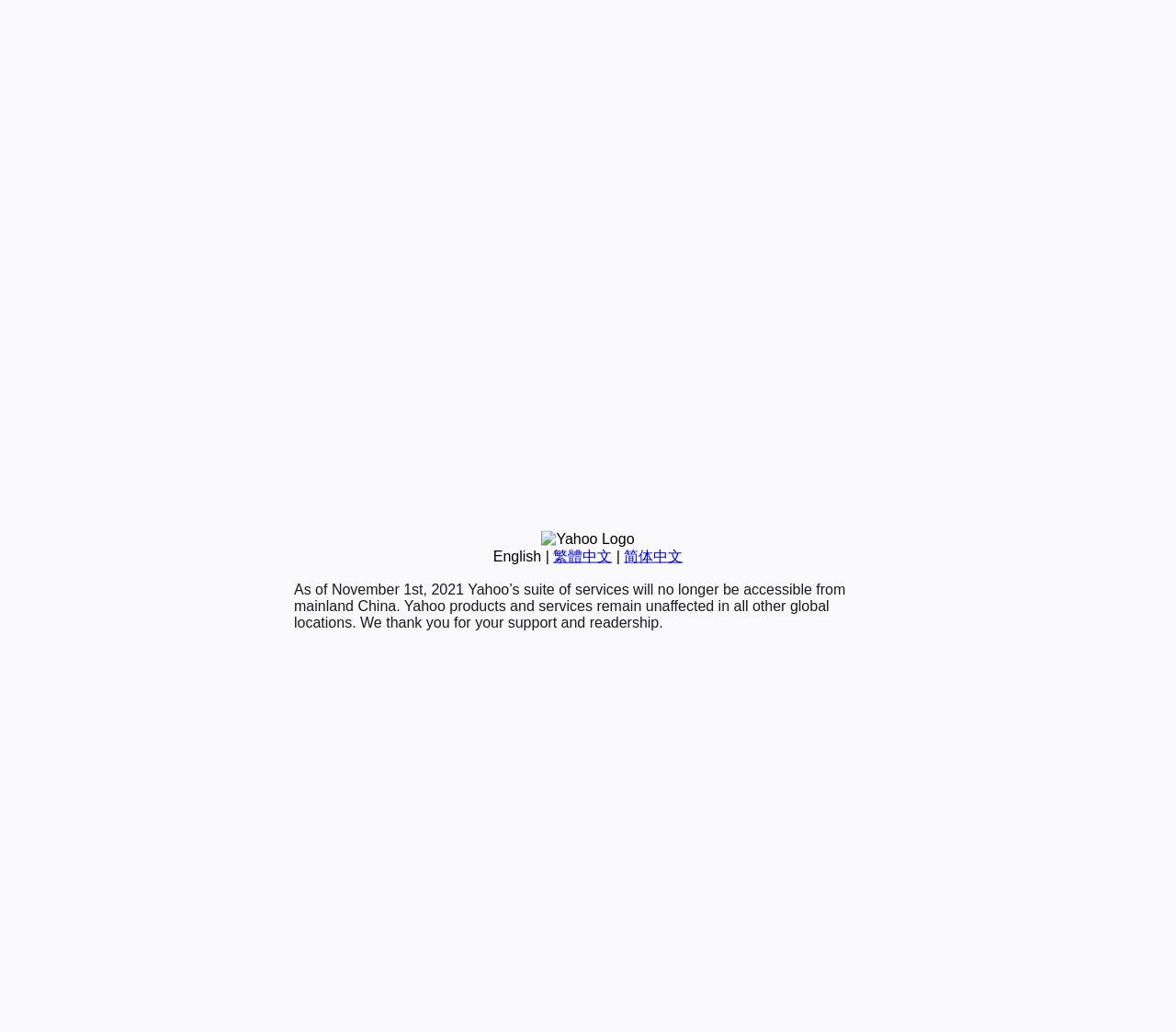Determine the bounding box coordinates of the UI element described below. Use the format (top-left x, top-left y, bottom-right x, bottom-right y) with floating point numbers between 0 and 1: 繁體中文

[0.47, 0.531, 0.52, 0.546]